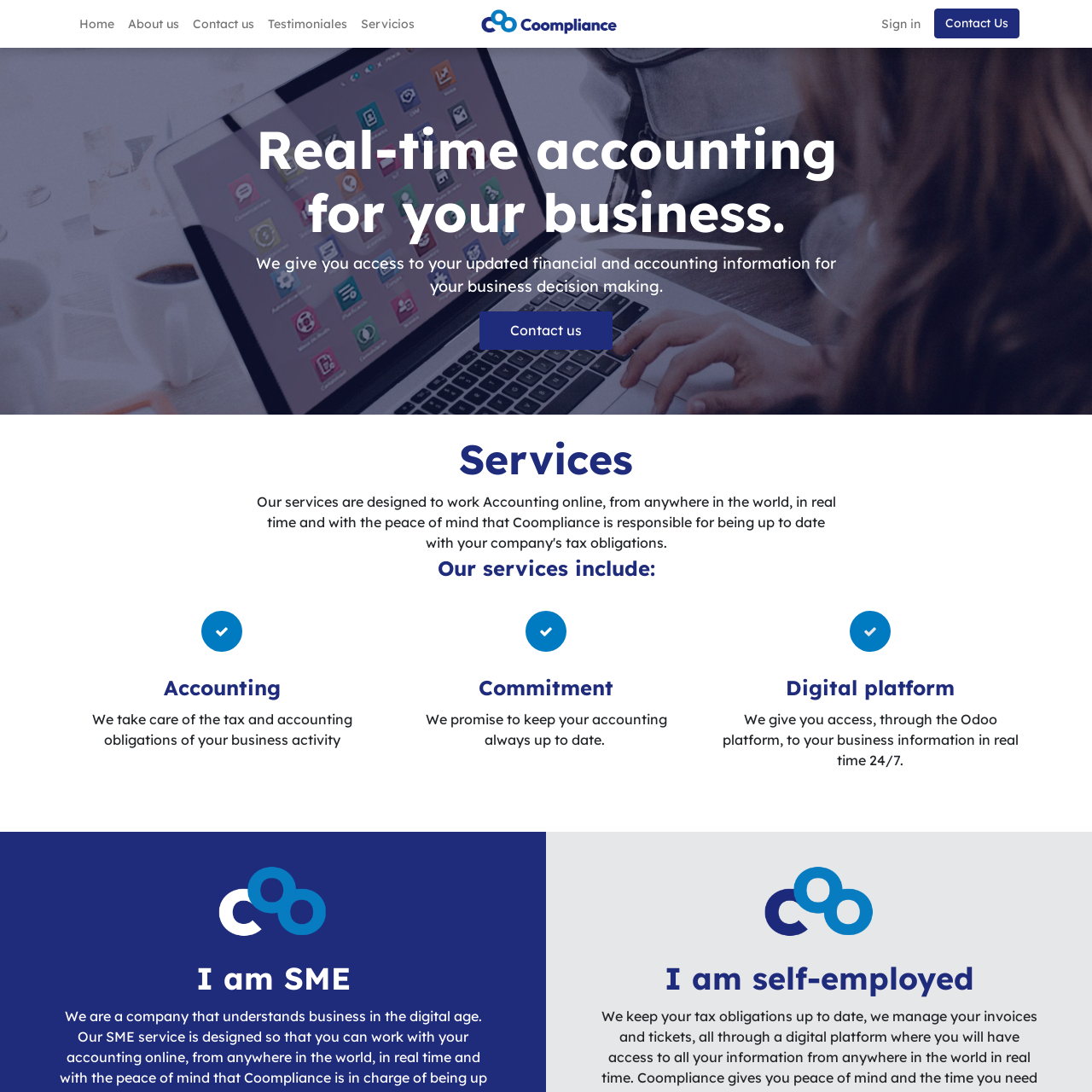Extract the bounding box of the UI element described as: "parent_node: Sign in".

[0.421, 0.006, 0.579, 0.038]